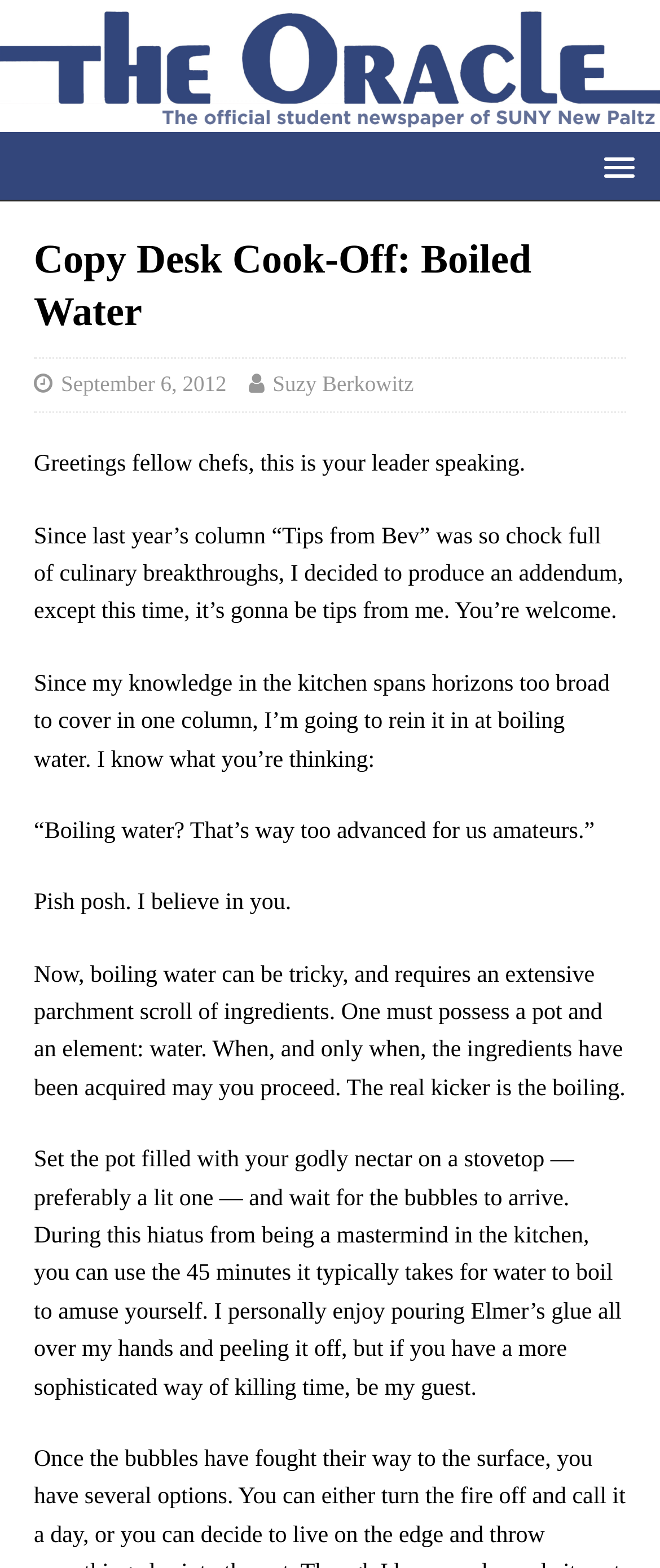Identify the primary heading of the webpage and provide its text.

Copy Desk Cook-Off: Boiled Water